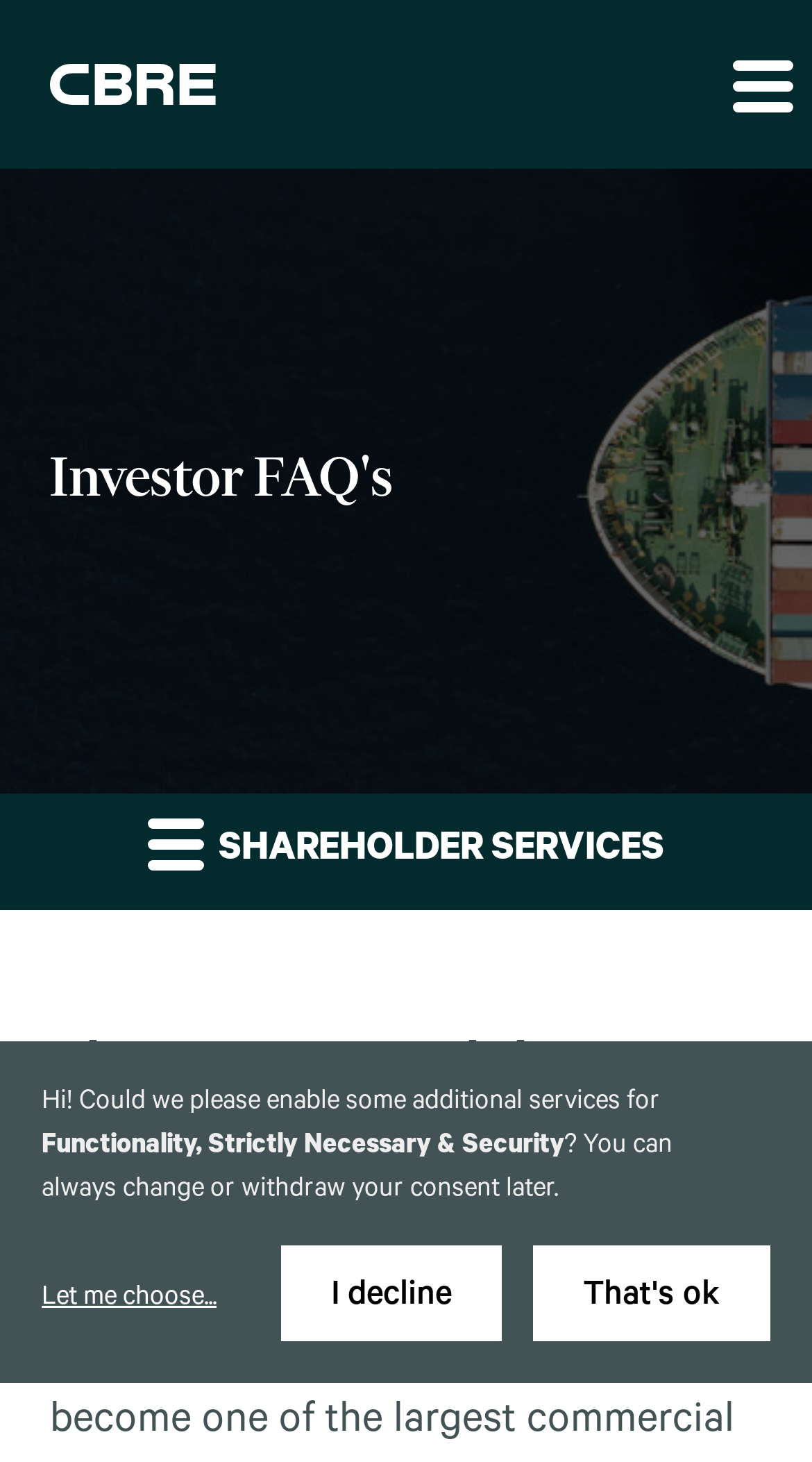Write an extensive caption that covers every aspect of the webpage.

The webpage is about Investor FAQ's of CBRE Group, Inc. At the top, there is a navigation menu with links to skip to main content, section navigation, and footer. Below the navigation menu, there is a logo of CBRE Group, Inc. with a link to the company's website.

On the left side, there is a main navigation section with a button to expand the navigation menu, especially designed for mobile devices. On the right side of the logo, there is a heading "Investor FAQ's" in a prominent font size.

In the middle of the page, there is a section with a prompt asking to enable additional services for functionality, strictly necessary, and security purposes. Below the prompt, there are two buttons: "Let me choose..." and "I decline" on the left, and "That's ok" on the right.

Further down, there is a section titled "Shareholder Services" with a button to access the services. Below the button, there is a list of FAQs, with the first question being "When Was CBRE Founded?"